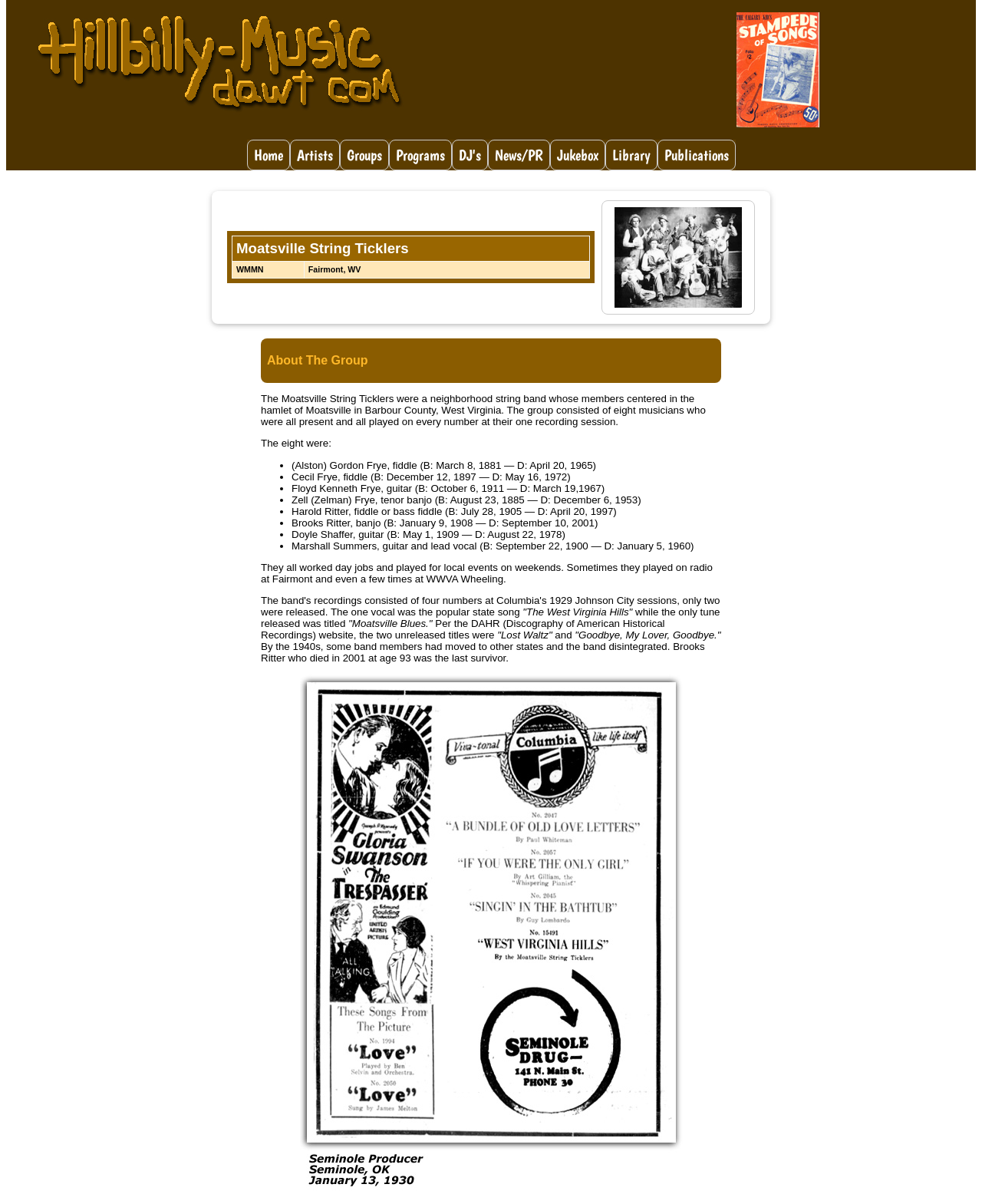Identify the bounding box for the given UI element using the description provided. Coordinates should be in the format (top-left x, top-left y, bottom-right x, bottom-right y) and must be between 0 and 1. Here is the description: Programs

[0.396, 0.116, 0.46, 0.141]